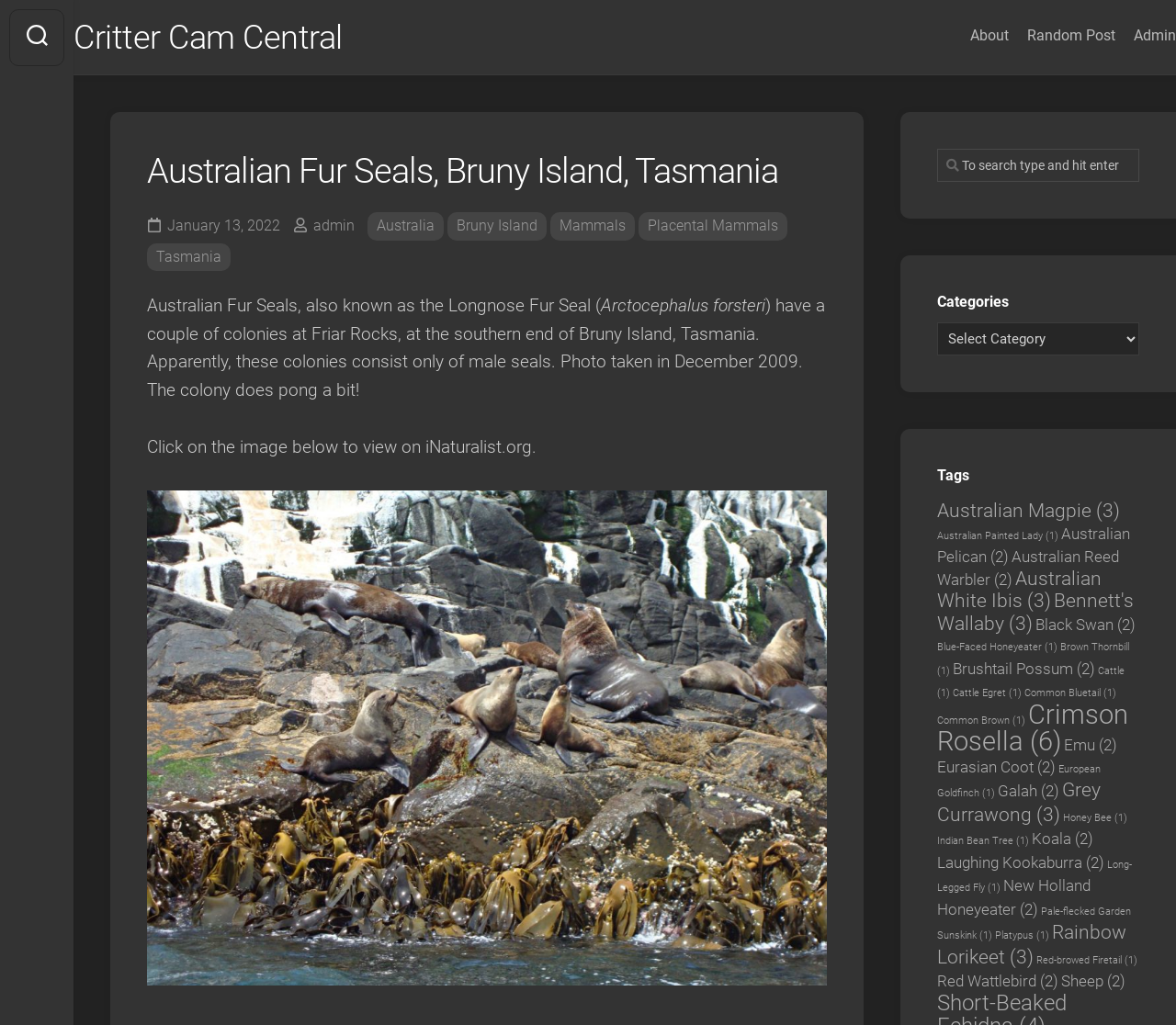Identify the bounding box coordinates of the area you need to click to perform the following instruction: "Search for a term".

None